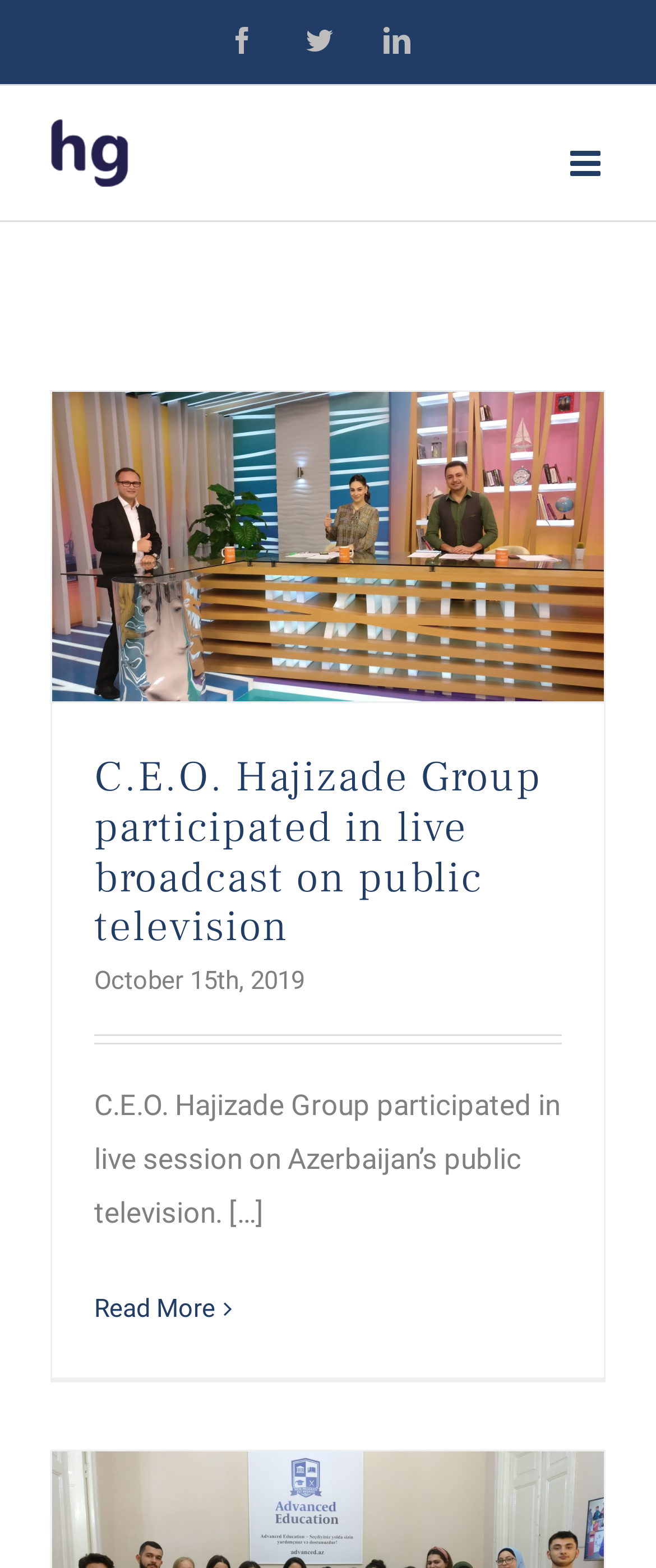Reply to the question with a single word or phrase:
How many social media links are there?

3